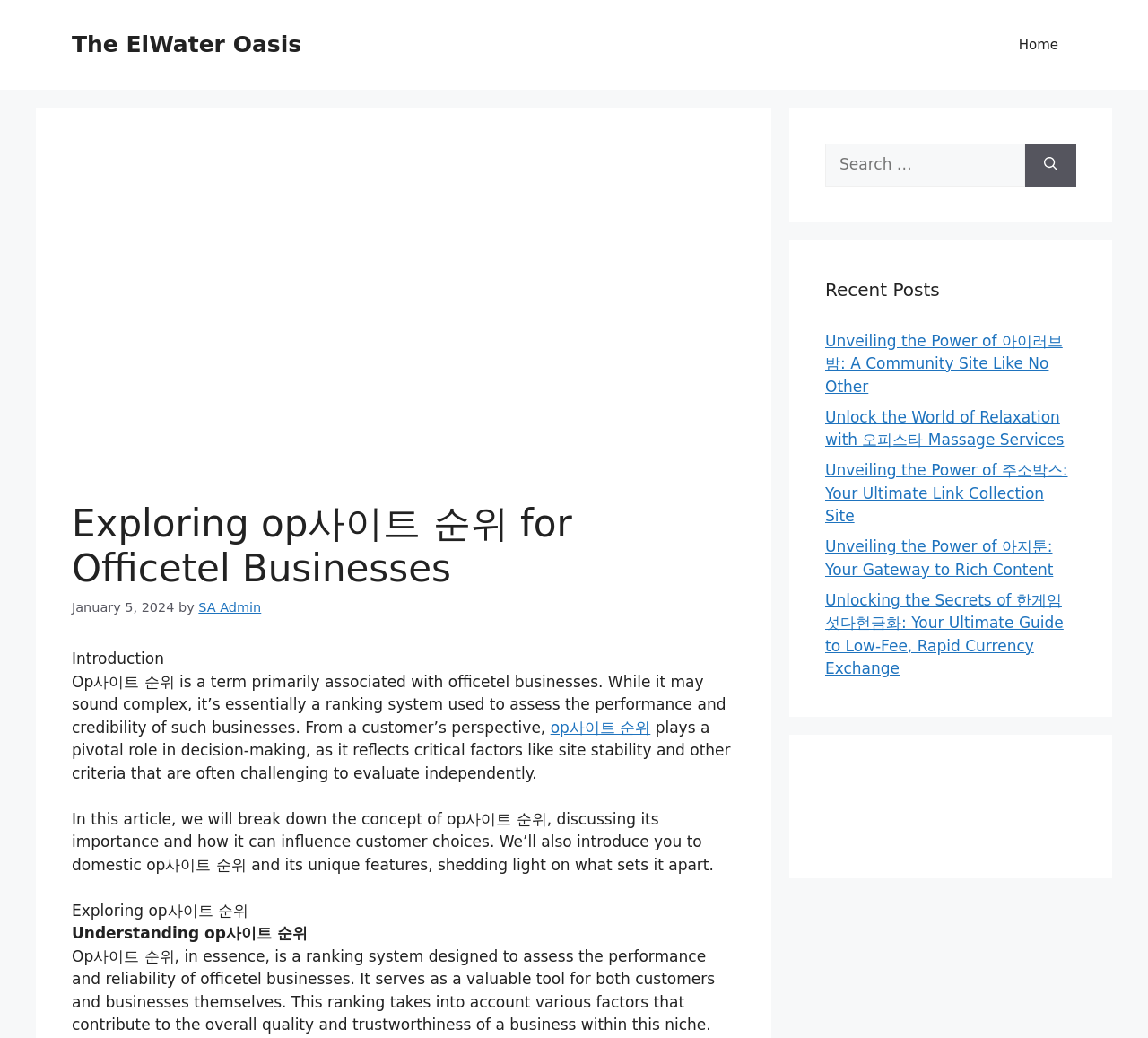Please identify the bounding box coordinates of the element's region that I should click in order to complete the following instruction: "Visit the 'The ElWater Oasis' website". The bounding box coordinates consist of four float numbers between 0 and 1, i.e., [left, top, right, bottom].

[0.062, 0.03, 0.263, 0.055]